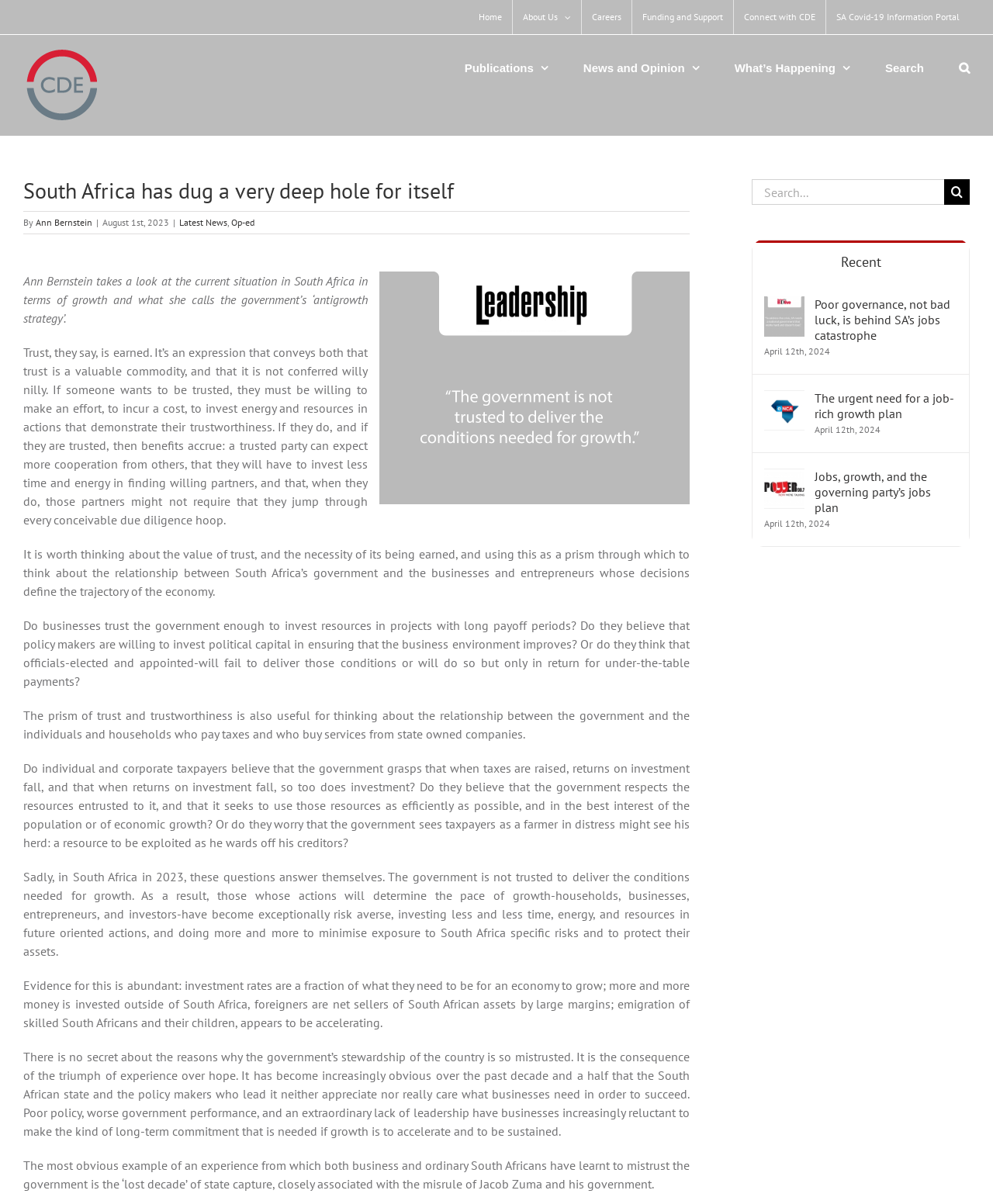Identify the bounding box coordinates of the region that should be clicked to execute the following instruction: "Click the 'Home' link".

[0.472, 0.0, 0.516, 0.028]